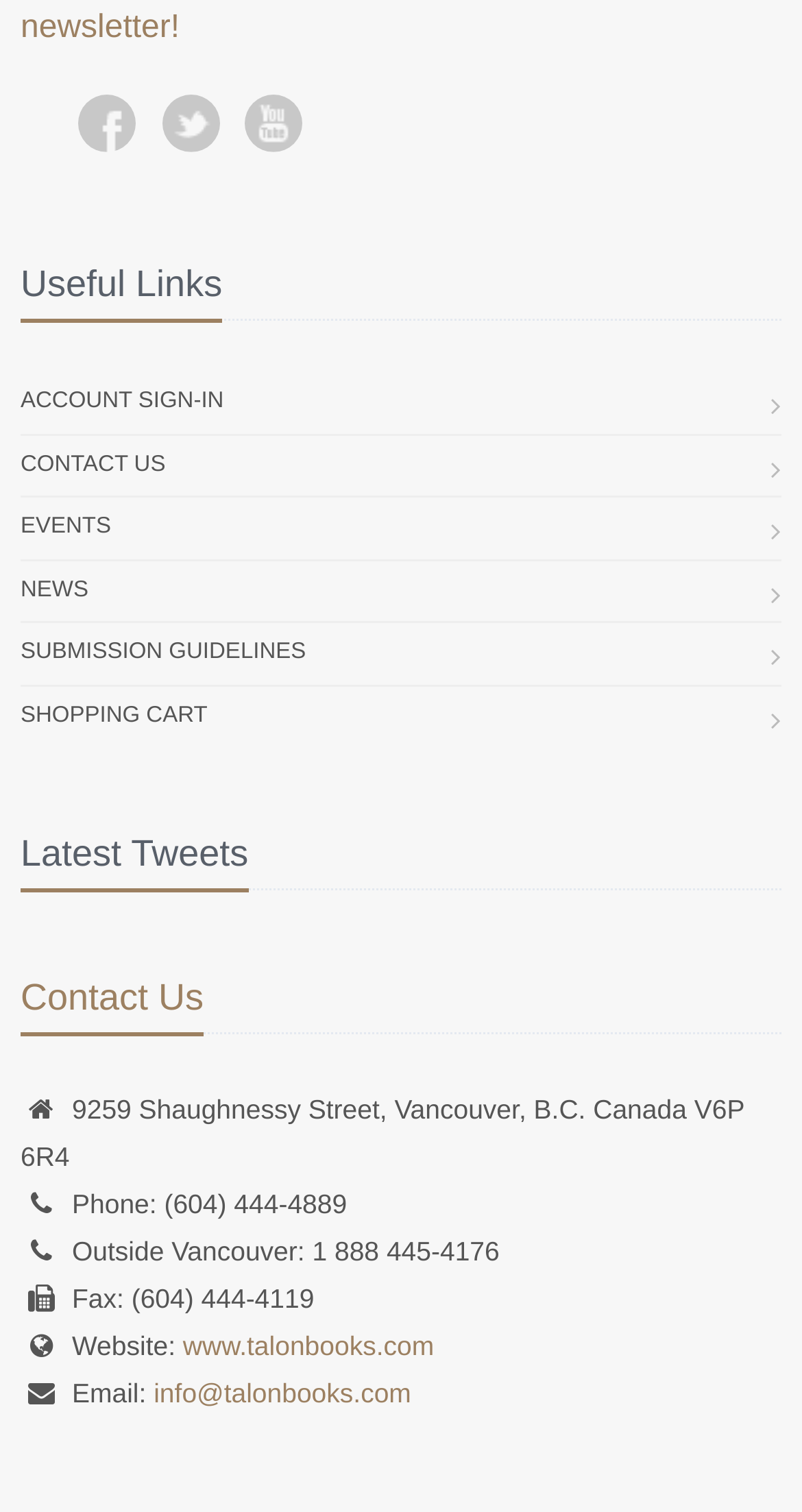Determine the bounding box for the described UI element: "Events".

[0.026, 0.329, 0.139, 0.369]